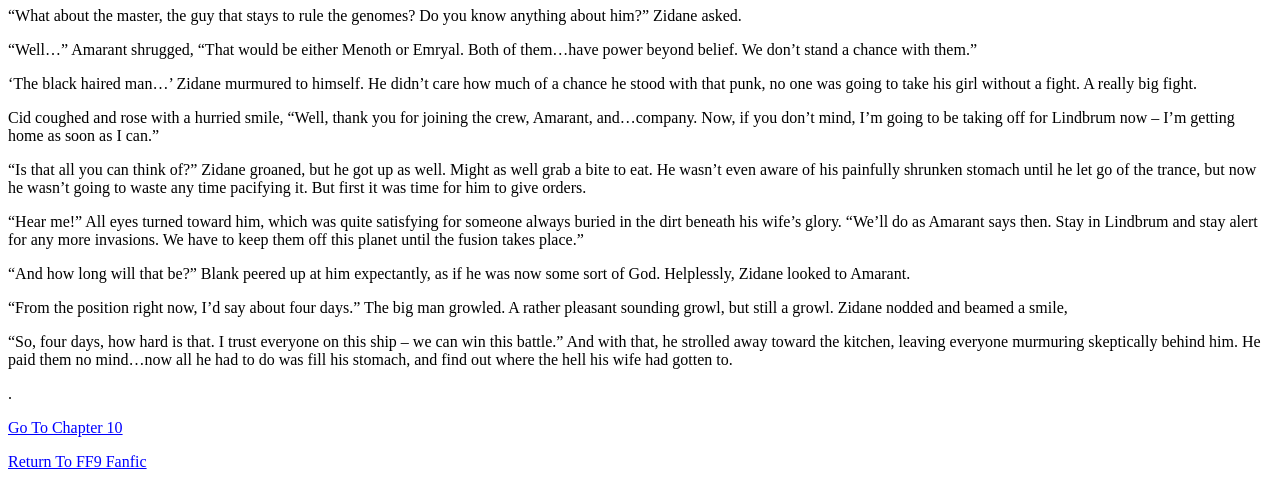How many days until the fusion takes place?
Using the image as a reference, answer with just one word or a short phrase.

Four days